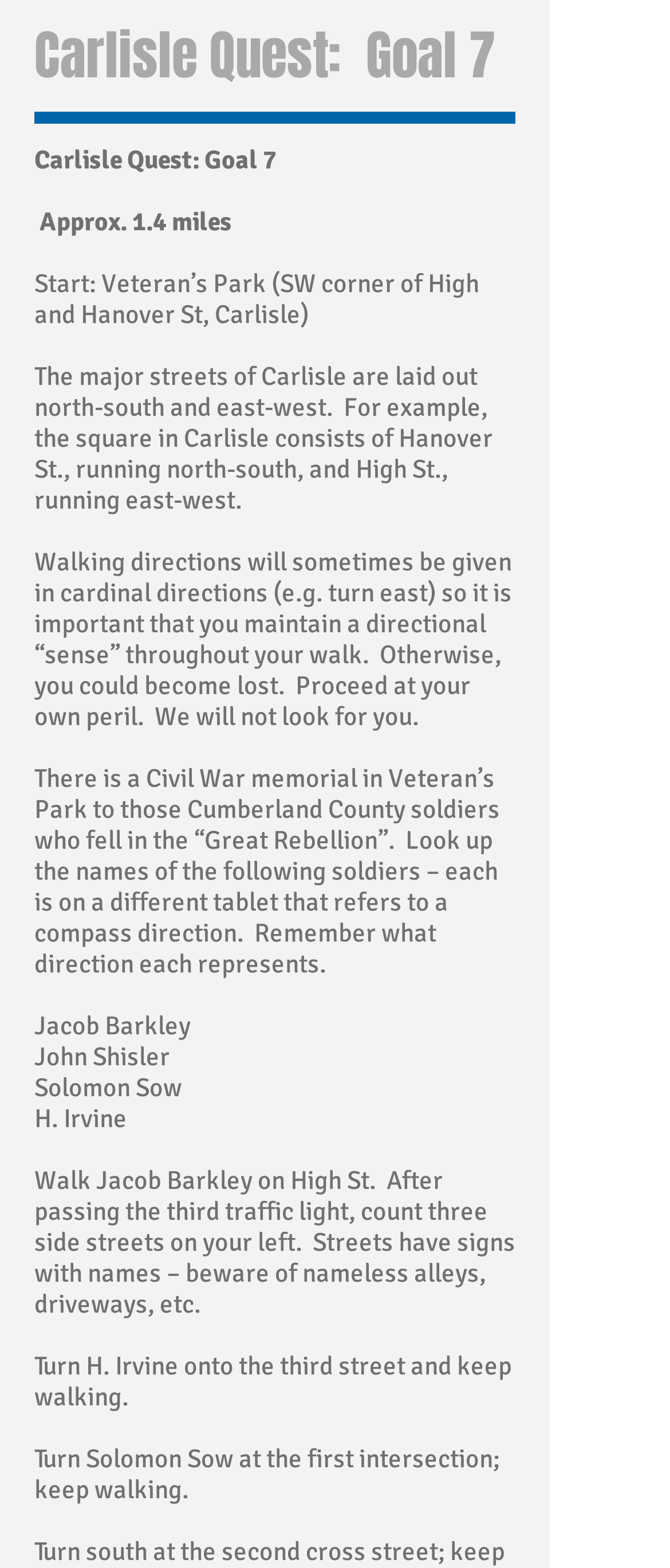Respond to the following question with a brief word or phrase:
What is the starting point of the walk?

Veteran’s Park